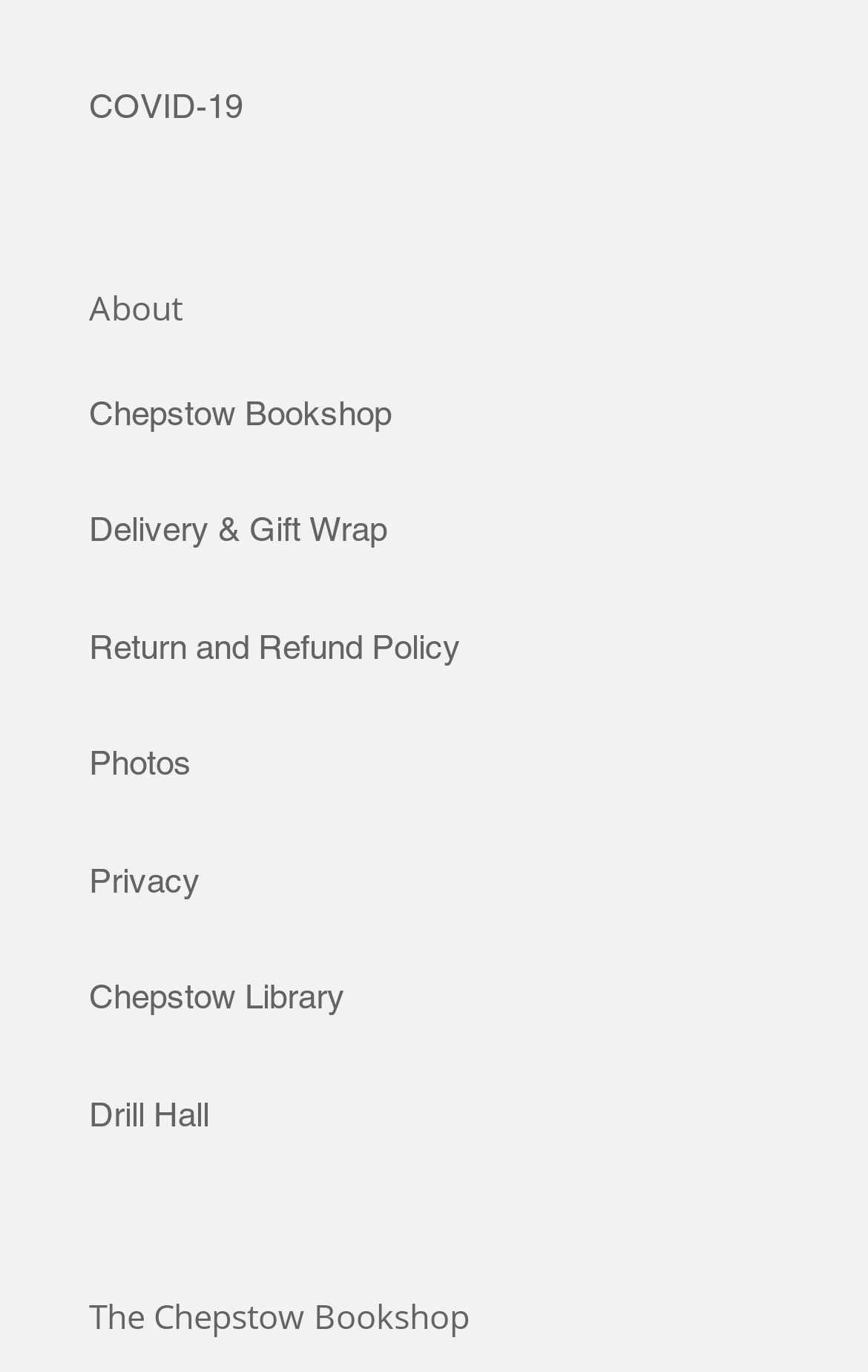Locate the bounding box coordinates of the clickable region to complete the following instruction: "View Photos."

[0.103, 0.543, 0.221, 0.57]